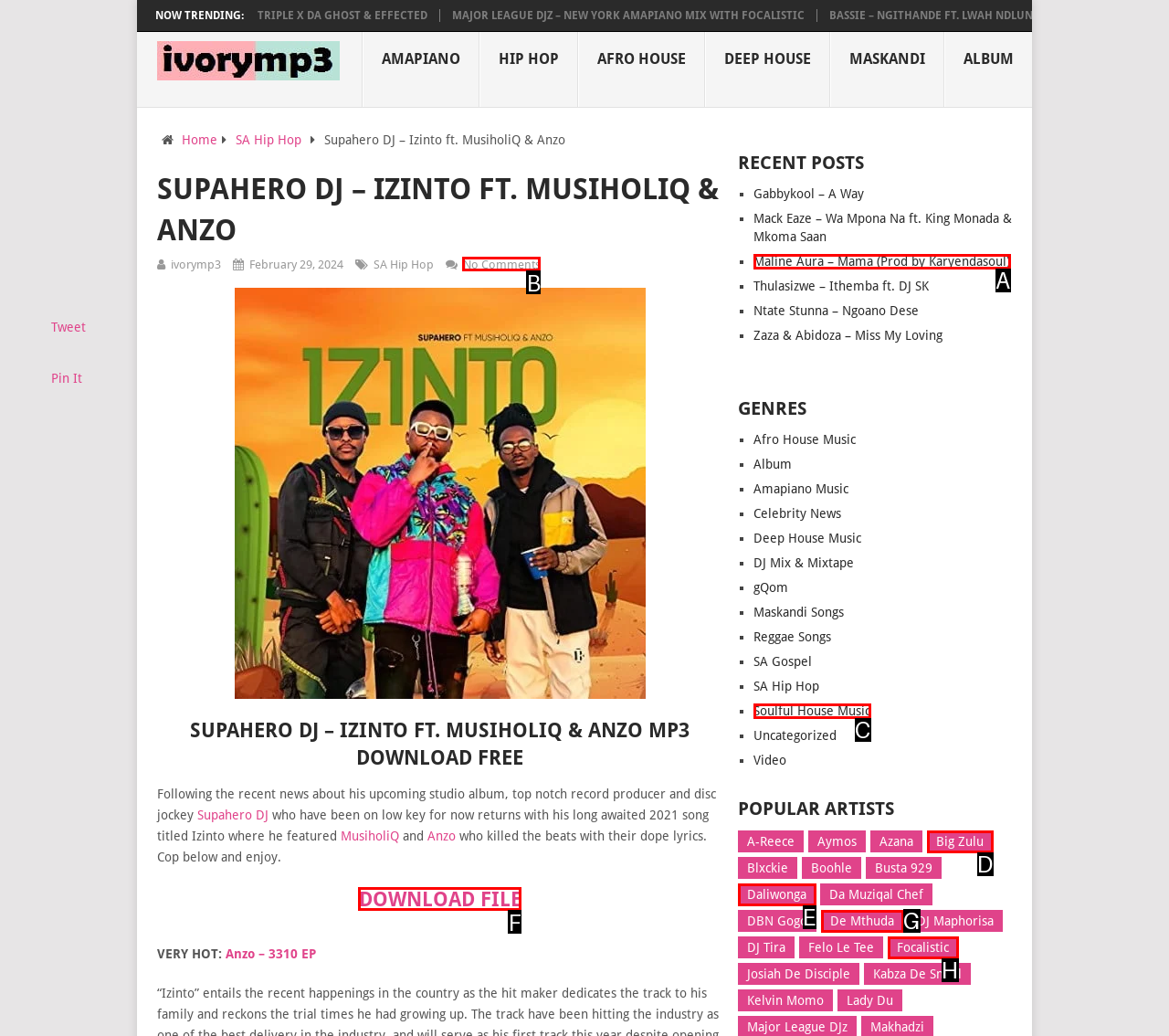Figure out which option to click to perform the following task: Click on the 'DOWNLOAD FILE' button
Provide the letter of the correct option in your response.

F